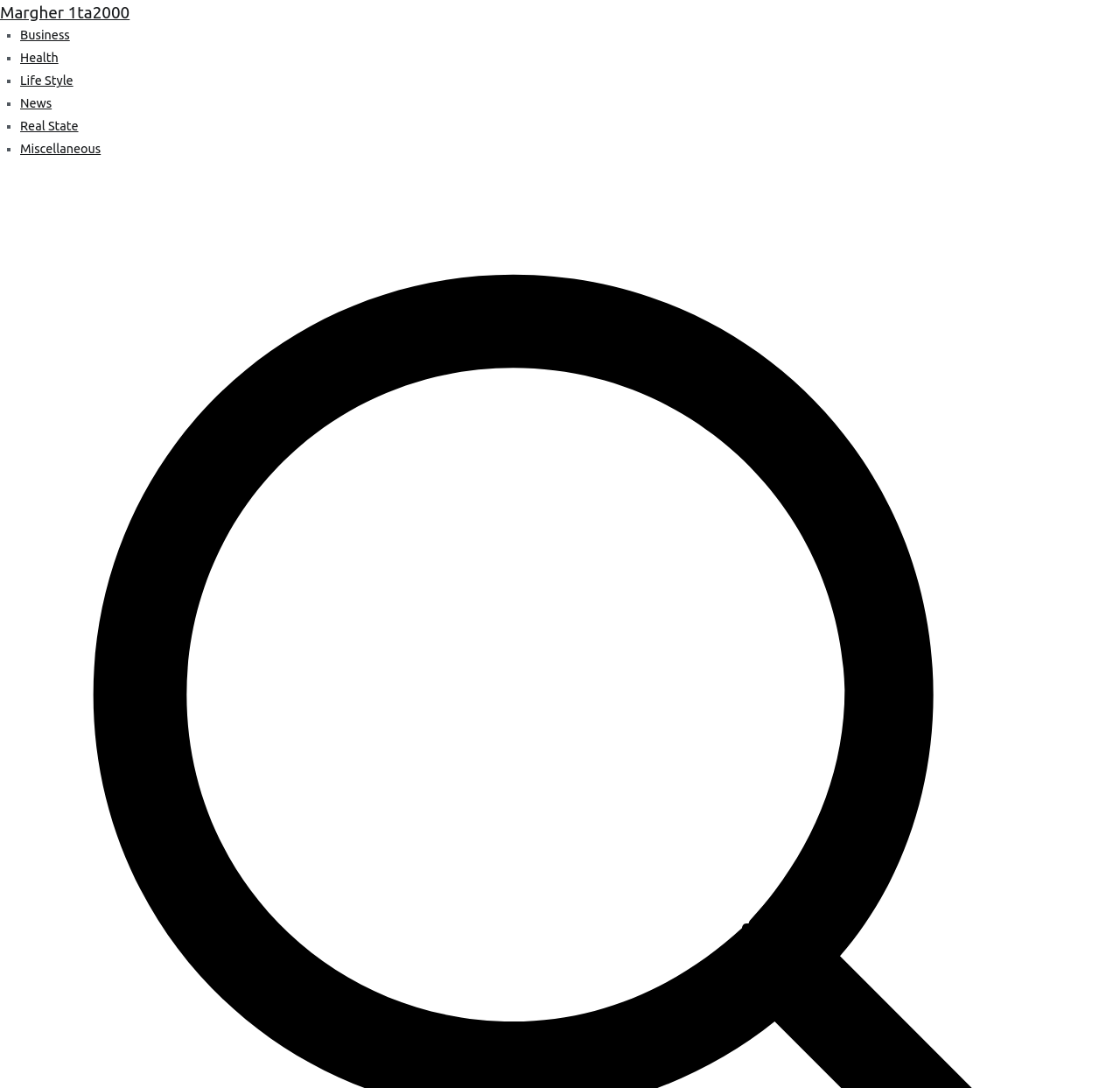Use one word or a short phrase to answer the question provided: 
What is the last category listed?

Miscellaneous